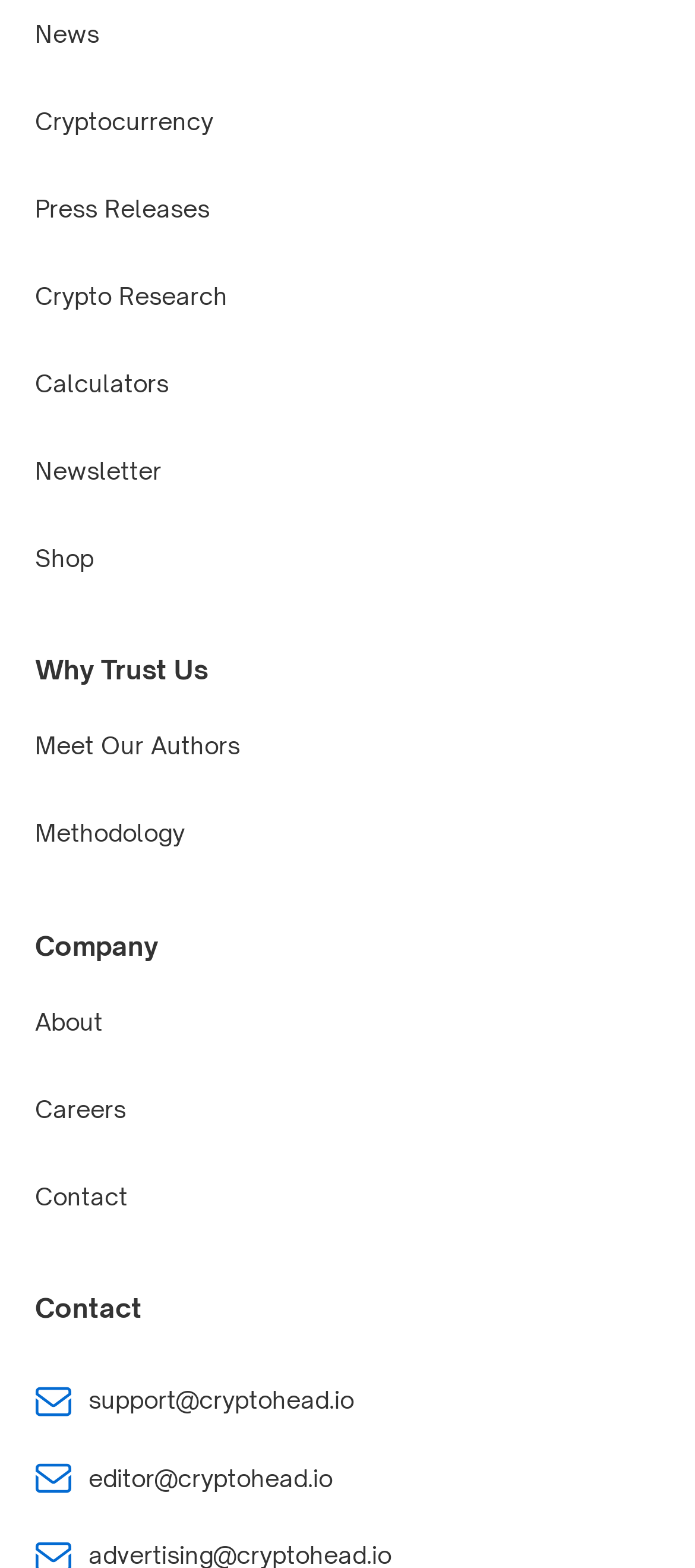Please identify the coordinates of the bounding box that should be clicked to fulfill this instruction: "Read about Methodology".

[0.05, 0.522, 0.265, 0.541]